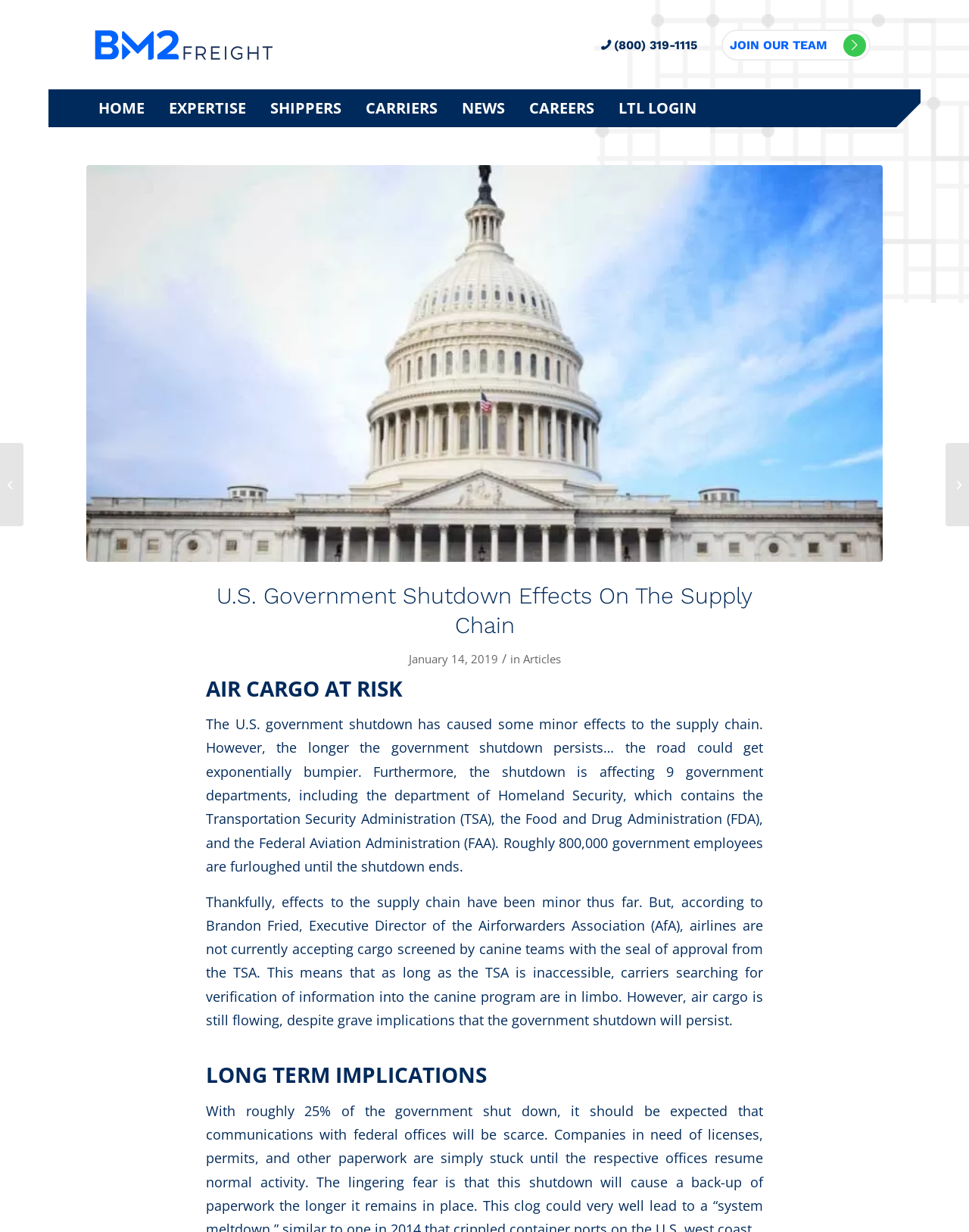Identify the bounding box of the HTML element described as: "Unlocking Bariatric Surgery’s Second Chance".

None